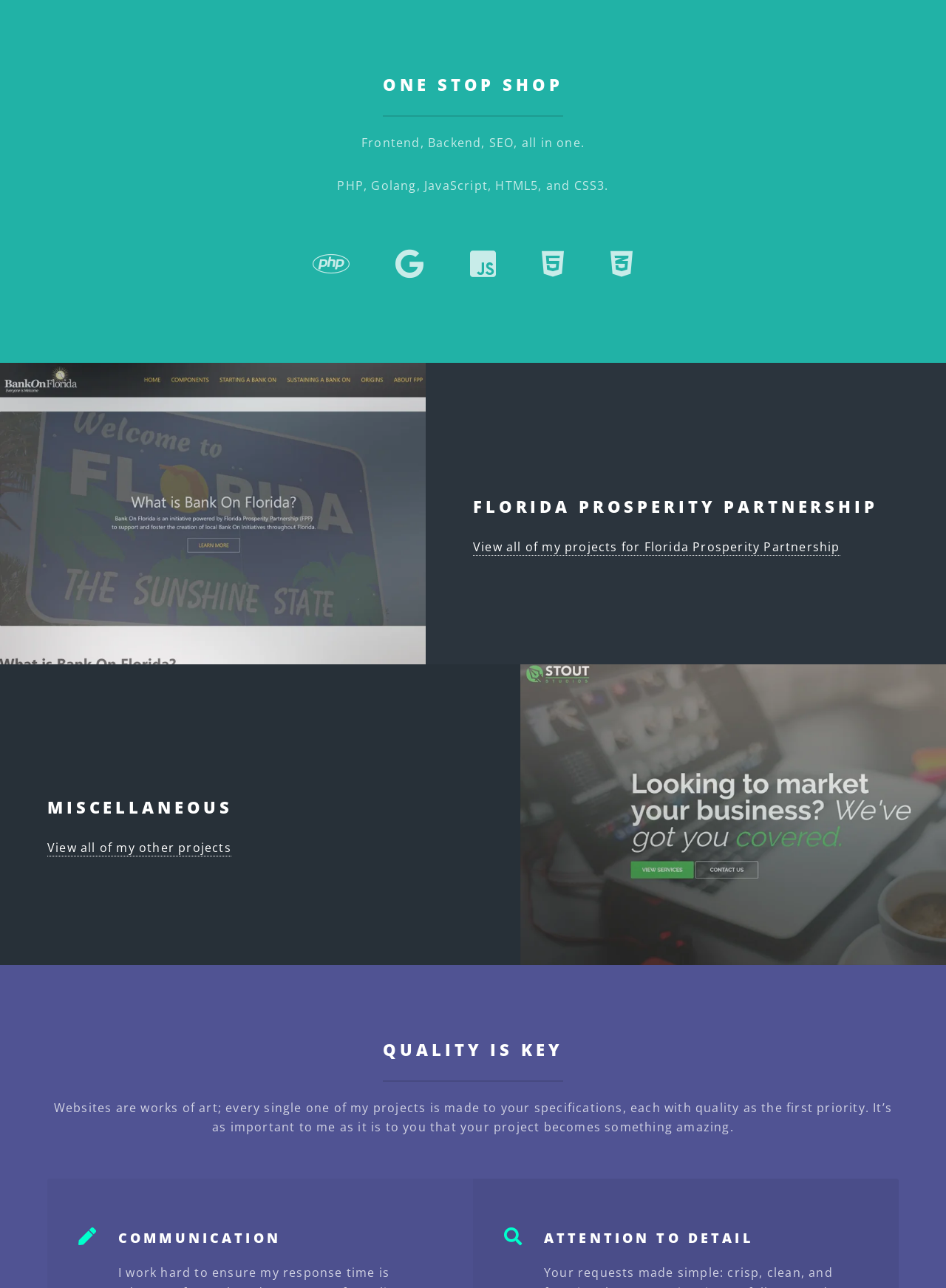How many social media links are present on the webpage?
Please craft a detailed and exhaustive response to the question.

There are five link elements with Unicode characters representing social media icons, namely '', '', '', '', and '', which are commonly used to represent social media platforms.